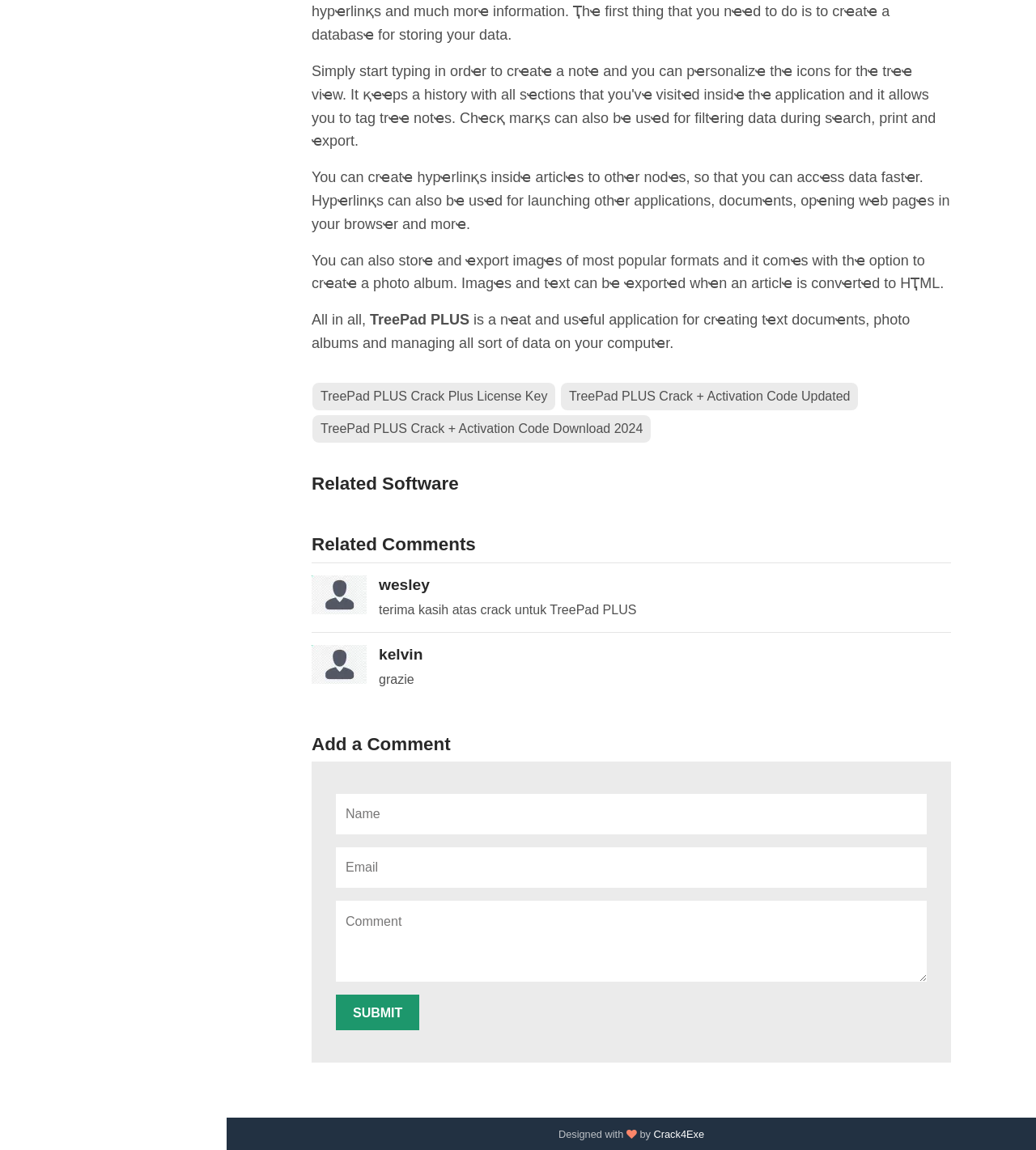What can be exported from TreePad PLUS?
Please give a detailed and thorough answer to the question, covering all relevant points.

The webpage mentions that images and text can be exported from TreePad PLUS when an article is converted to HTML. This implies that the application allows users to export visual and textual content in a format compatible with web browsers.